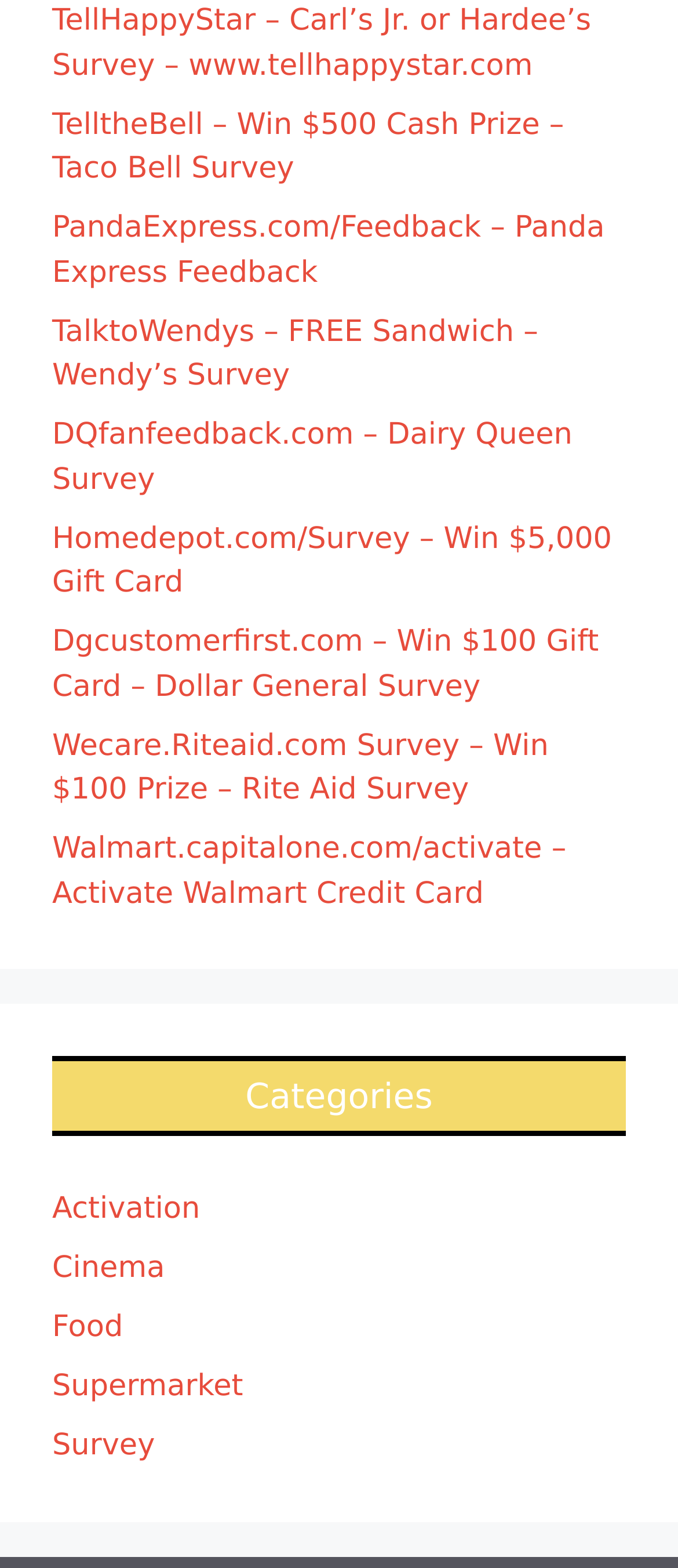Identify the bounding box coordinates of the specific part of the webpage to click to complete this instruction: "Explore the Food category".

[0.077, 0.836, 0.181, 0.858]